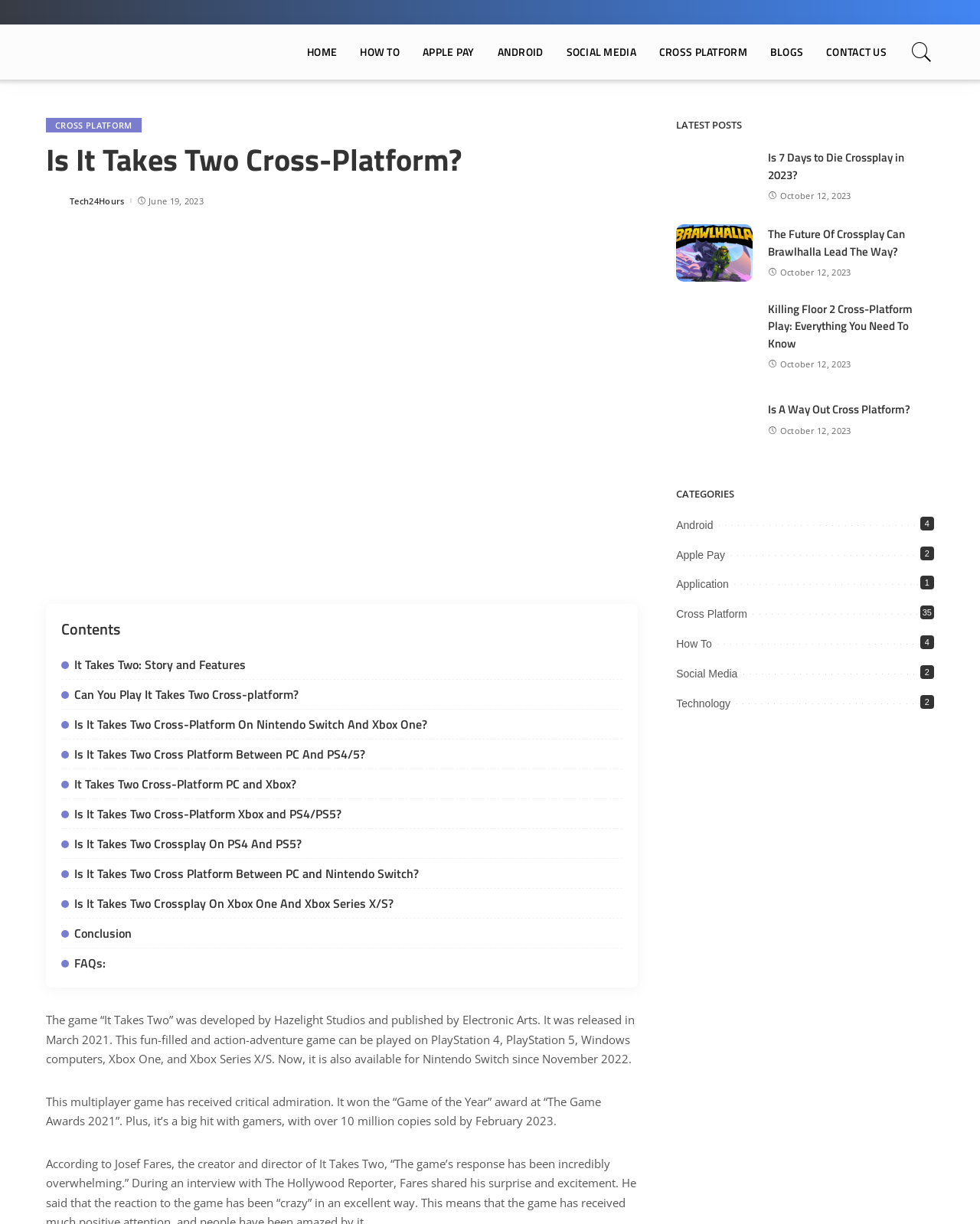Please identify the bounding box coordinates of the clickable area that will allow you to execute the instruction: "Learn about 'It Takes Two: Story and Features'".

[0.062, 0.535, 0.251, 0.55]